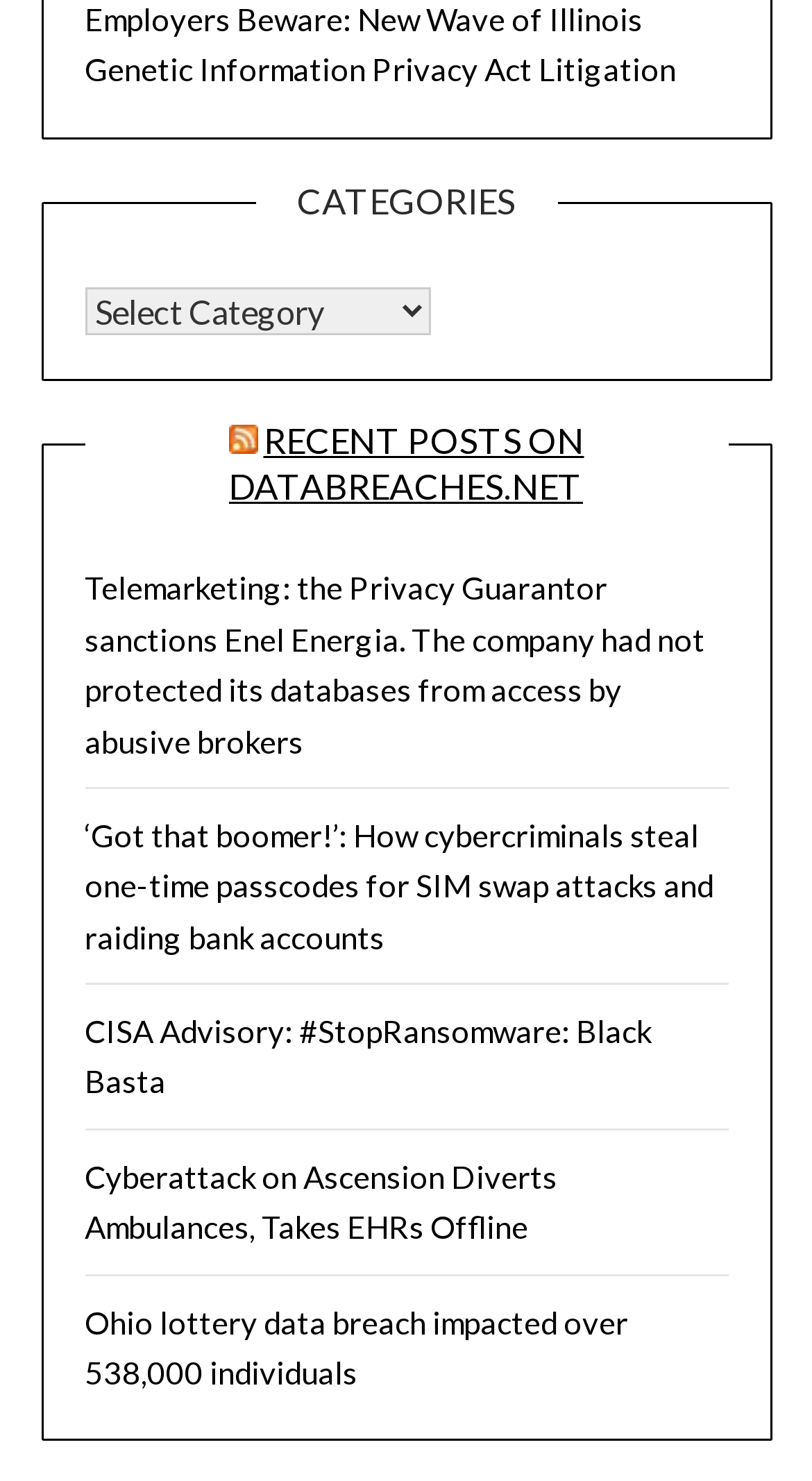Locate the bounding box coordinates of the element that needs to be clicked to carry out the instruction: "search". The coordinates should be given as four float numbers ranging from 0 to 1, i.e., [left, top, right, bottom].

None